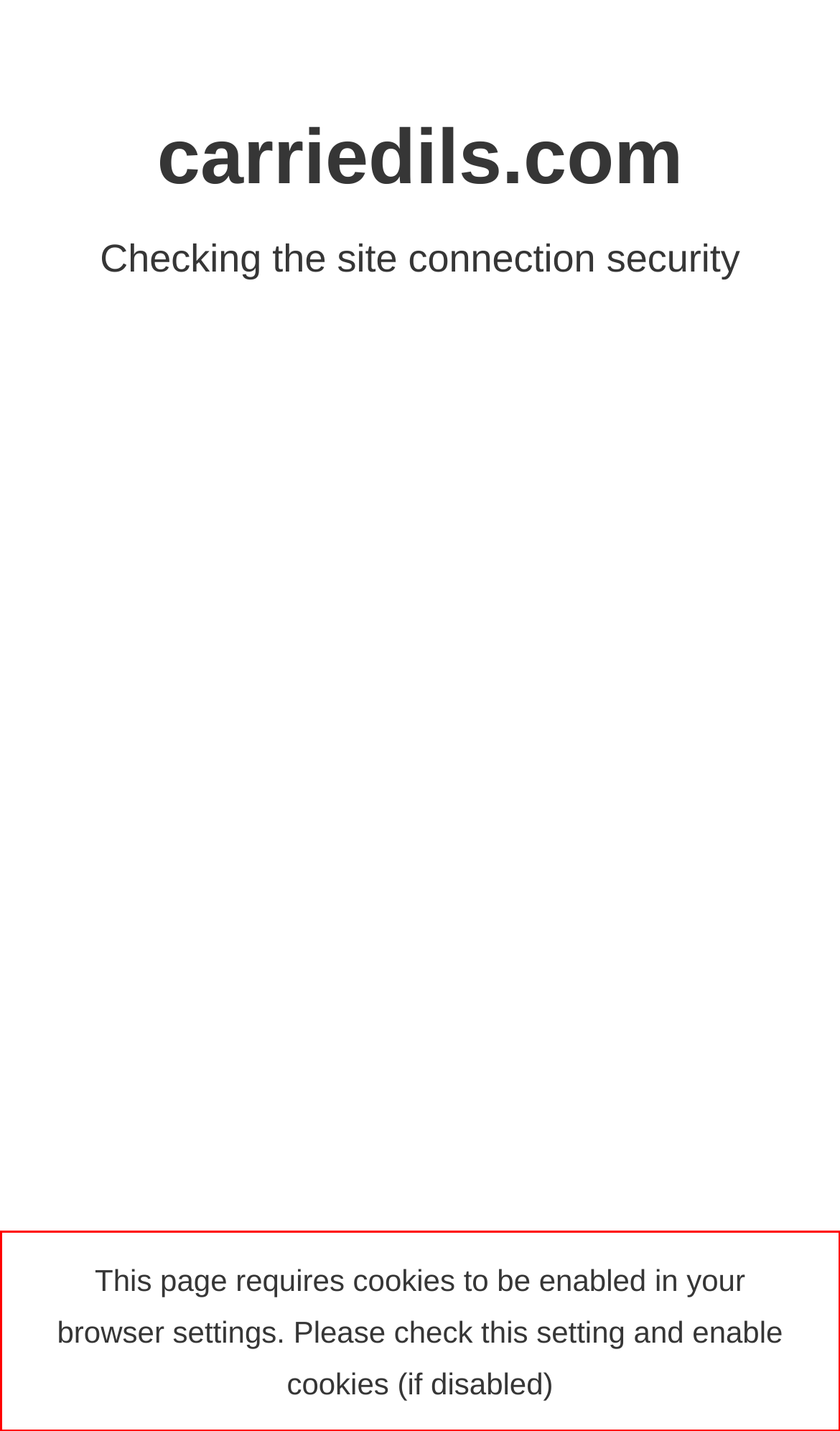Please analyze the provided webpage screenshot and perform OCR to extract the text content from the red rectangle bounding box.

This page requires cookies to be enabled in your browser settings. Please check this setting and enable cookies (if disabled)